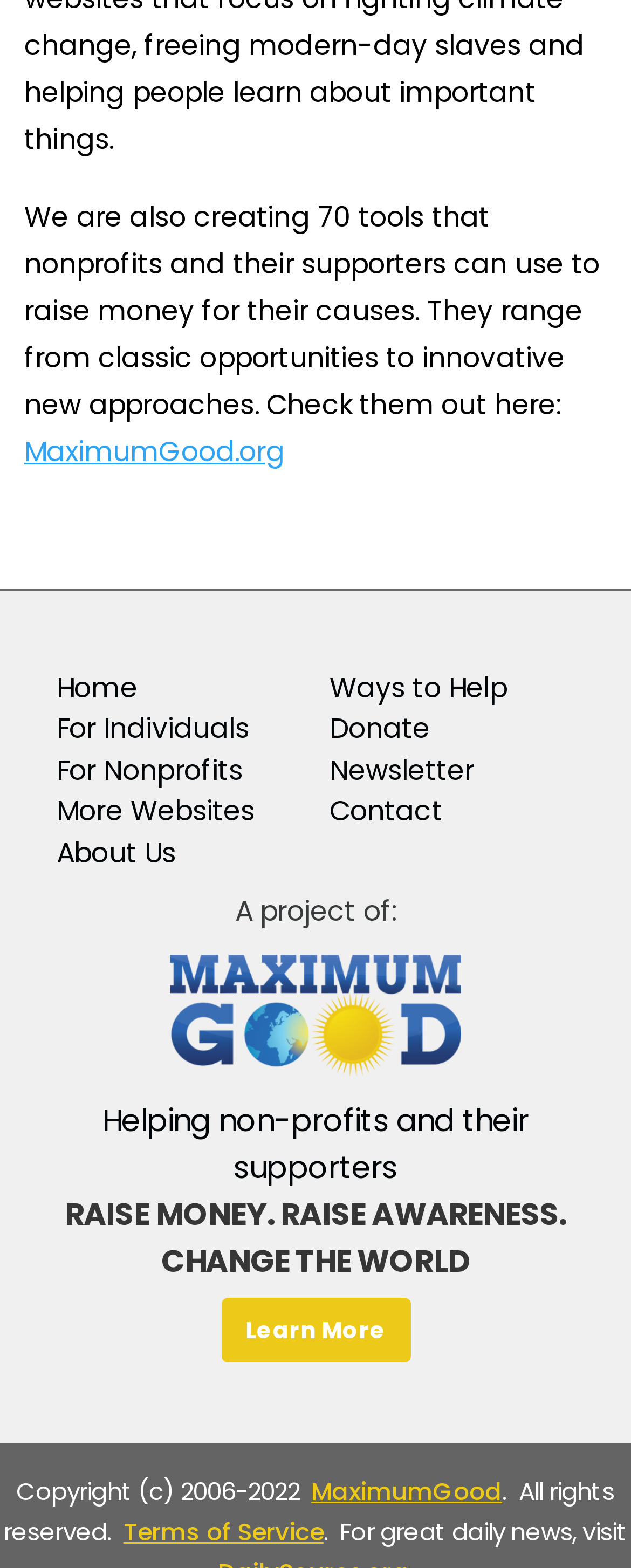Please mark the clickable region by giving the bounding box coordinates needed to complete this instruction: "visit MaximumGood.org".

[0.038, 0.275, 0.451, 0.3]